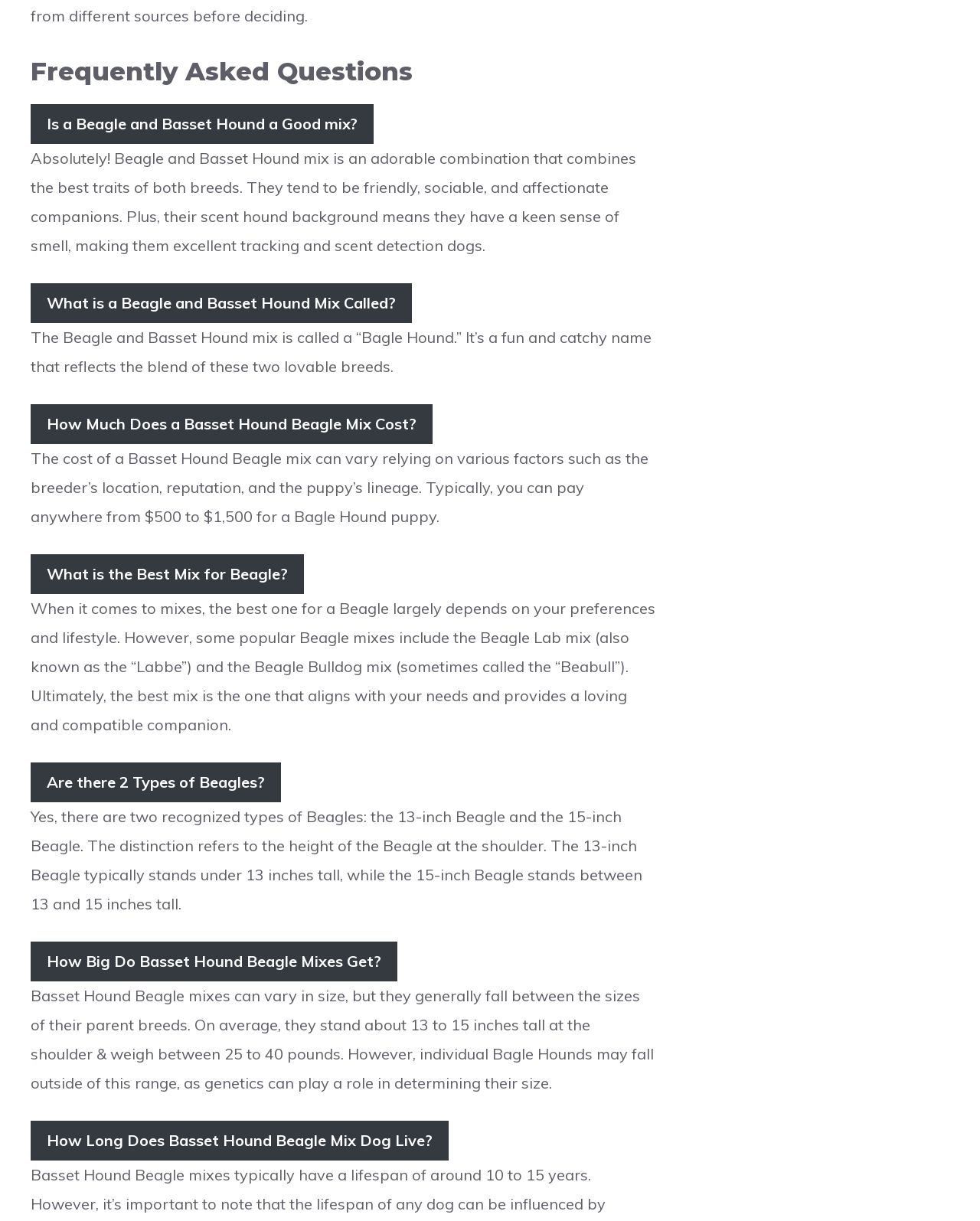Give a concise answer using only one word or phrase for this question:
How big do Basset Hound Beagle mixes get?

13-15 inches tall, 25-40 pounds